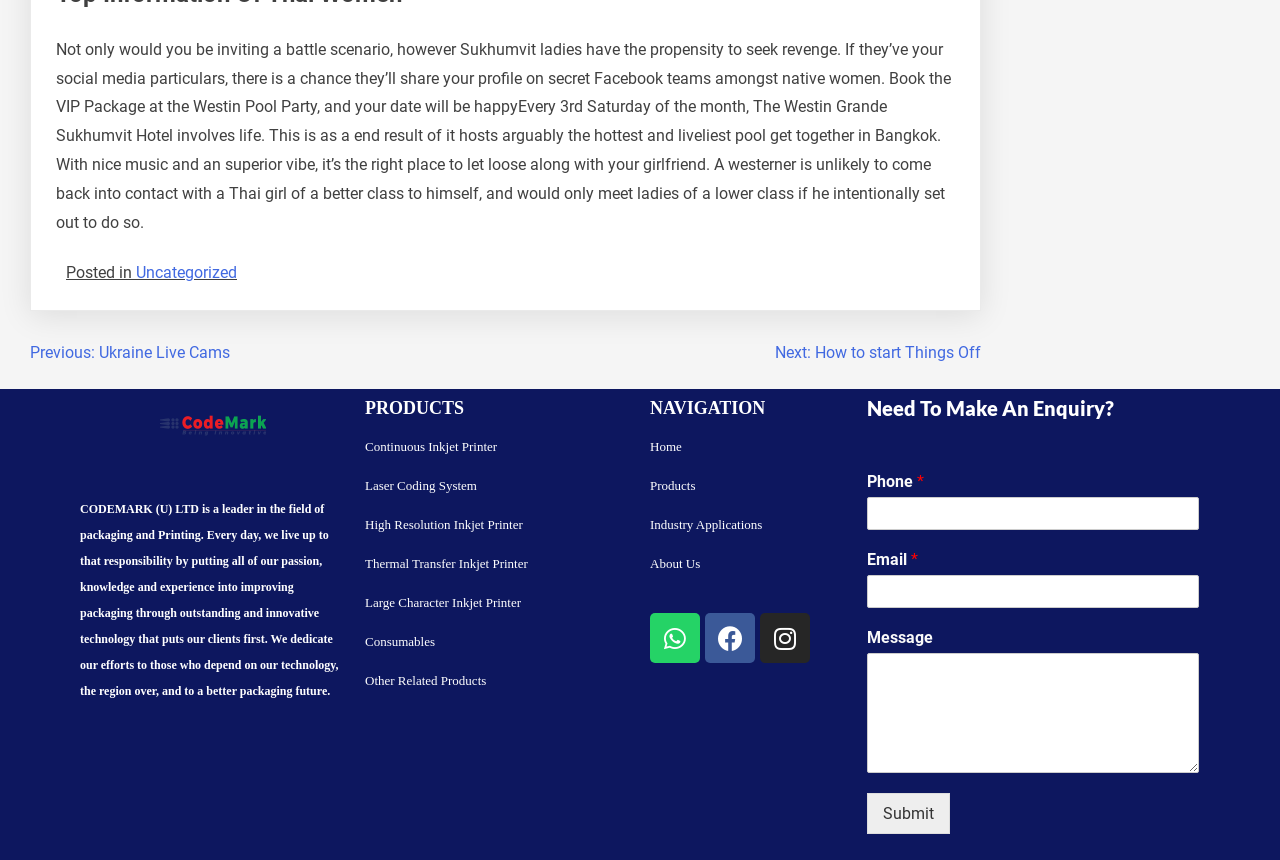Respond with a single word or short phrase to the following question: 
What is the day of the month when the Westin Pool Party takes place?

Every 3rd Saturday